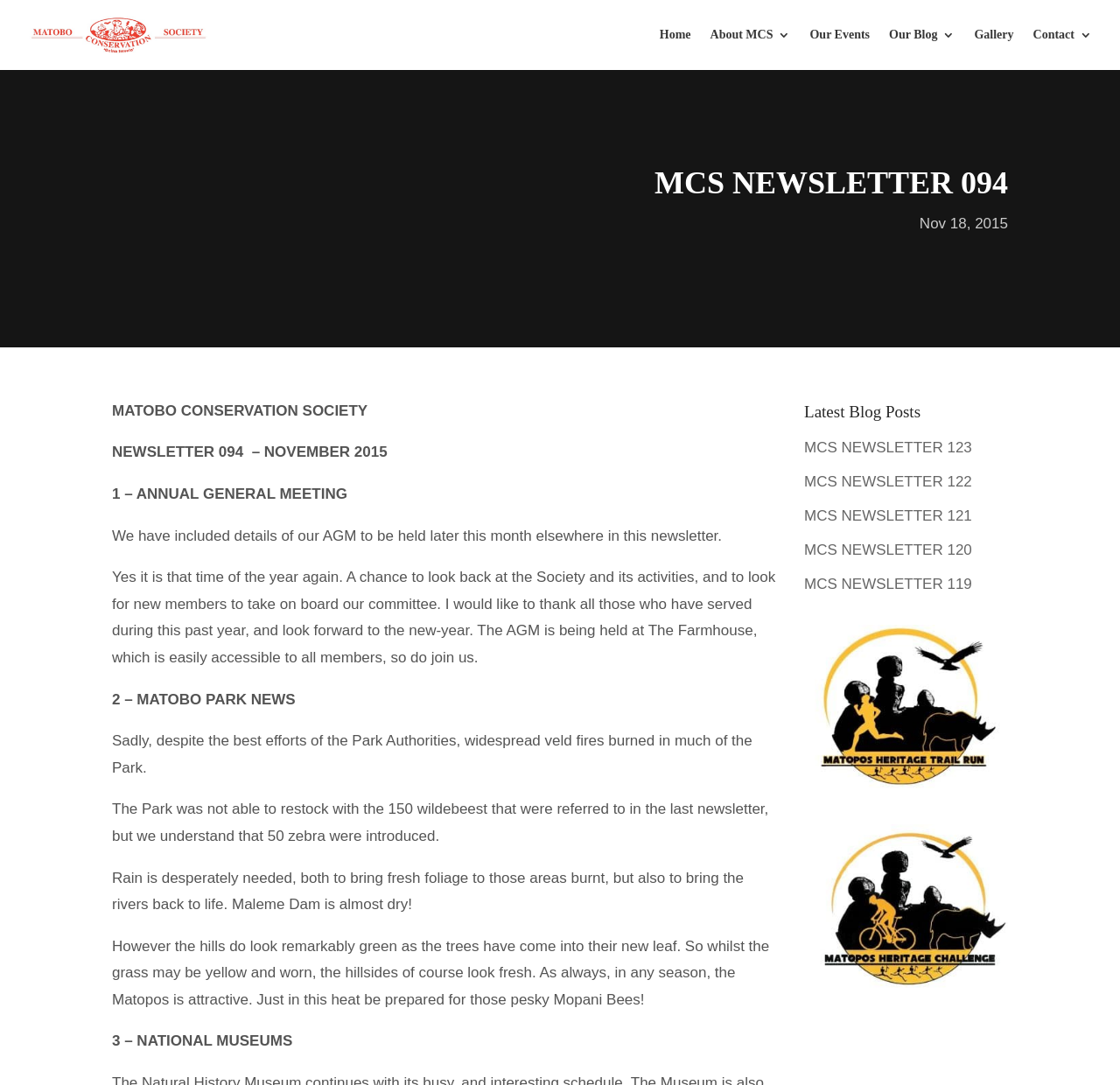Respond with a single word or phrase for the following question: 
What is the date of the newsletter?

Nov 18, 2015